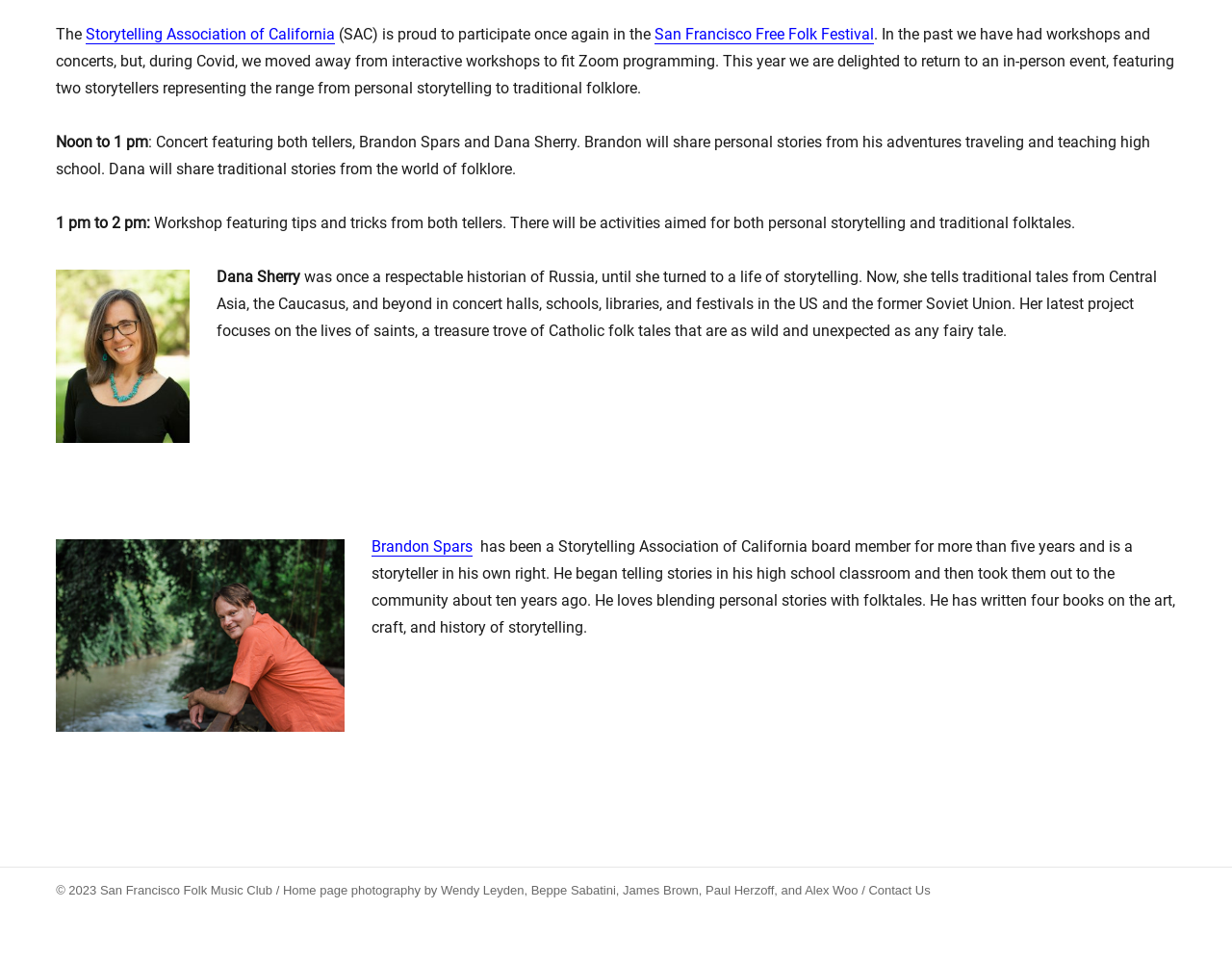Show the bounding box coordinates for the HTML element described as: "Brandon Spars".

[0.302, 0.559, 0.384, 0.578]